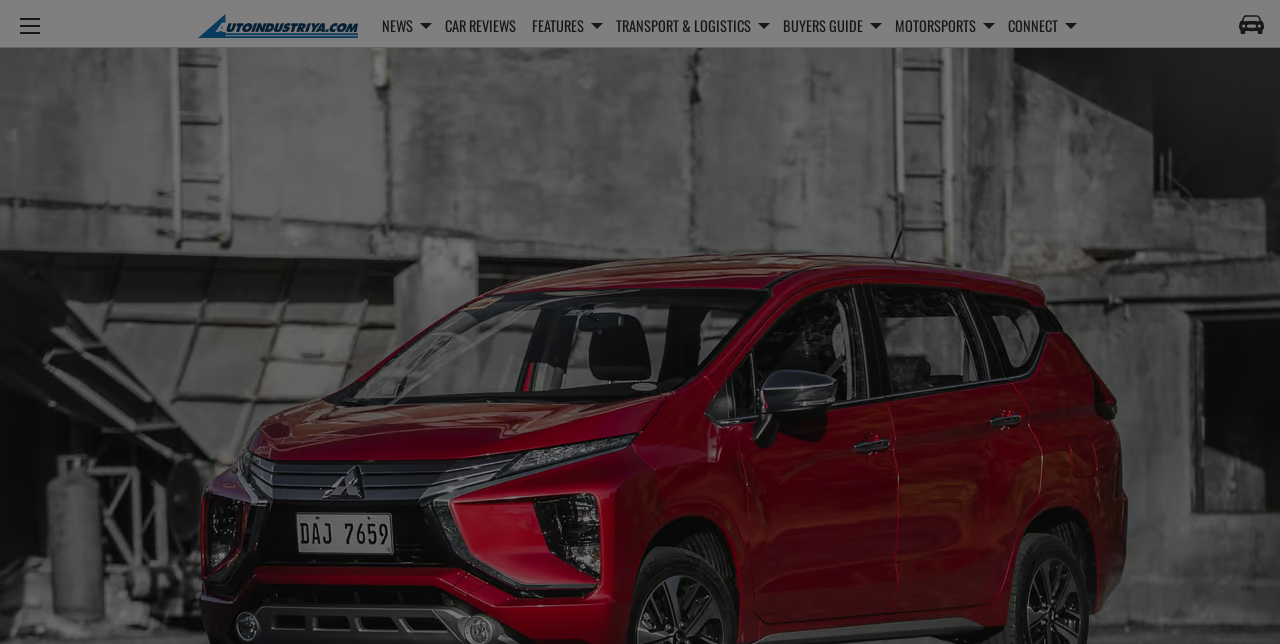What is the logo of the website?
Based on the image, give a concise answer in the form of a single word or short phrase.

AutoIndustriya.com